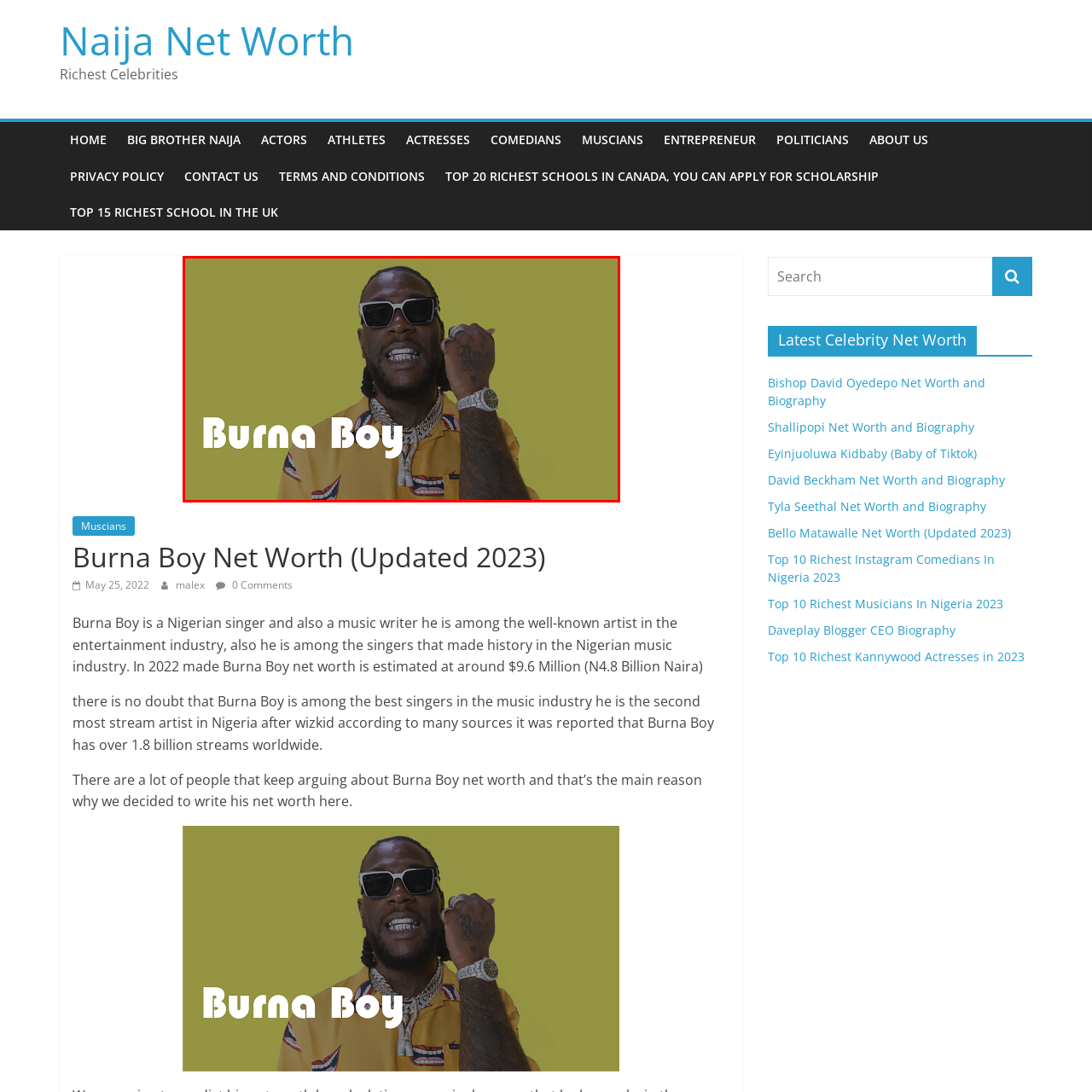Look at the area within the red bounding box, provide a one-word or phrase response to the following question: What is the dominant color of Burna Boy's shirt?

Yellow